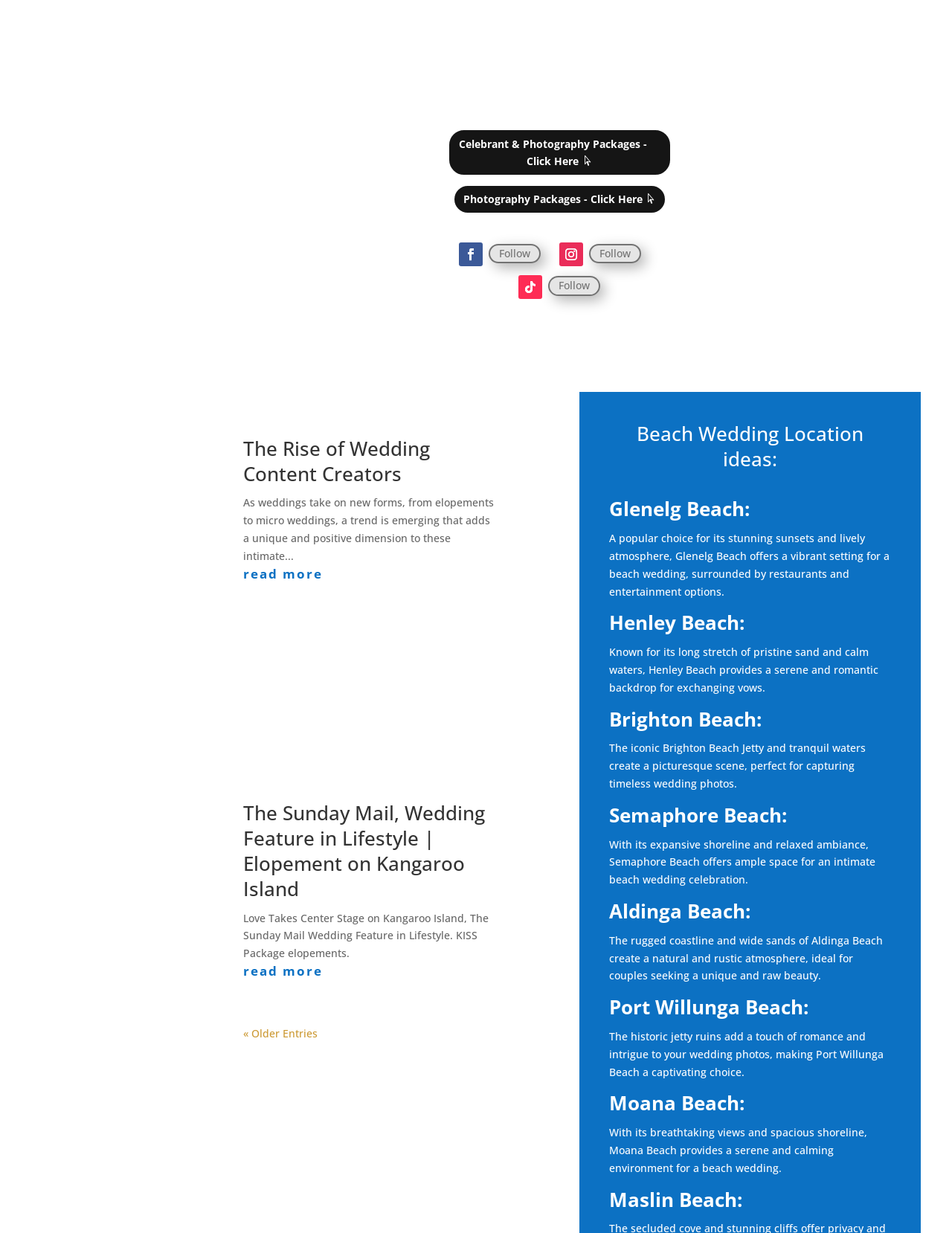Determine the bounding box coordinates for the element that should be clicked to follow this instruction: "Learn more about 'Beach Wedding Location ideas:'". The coordinates should be given as four float numbers between 0 and 1, in the format [left, top, right, bottom].

[0.64, 0.342, 0.936, 0.389]